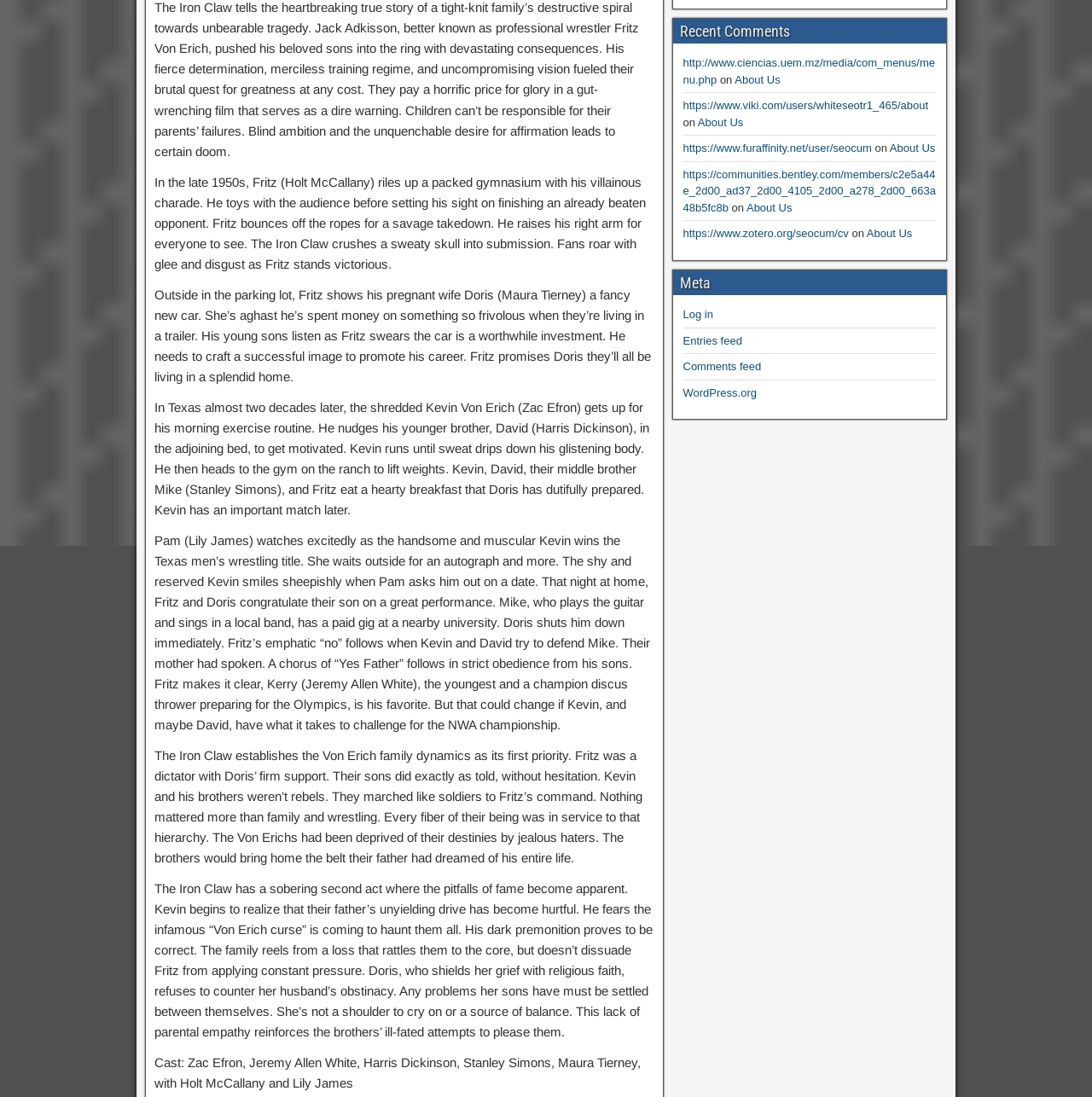Given the webpage screenshot and the description, determine the bounding box coordinates (top-left x, top-left y, bottom-right x, bottom-right y) that define the location of the UI element matching this description: https://communities.bentley.com/members/c2e5a44e_2d00_ad37_2d00_4105_2d00_a278_2d00_663a48b5fc8b

[0.625, 0.153, 0.857, 0.195]